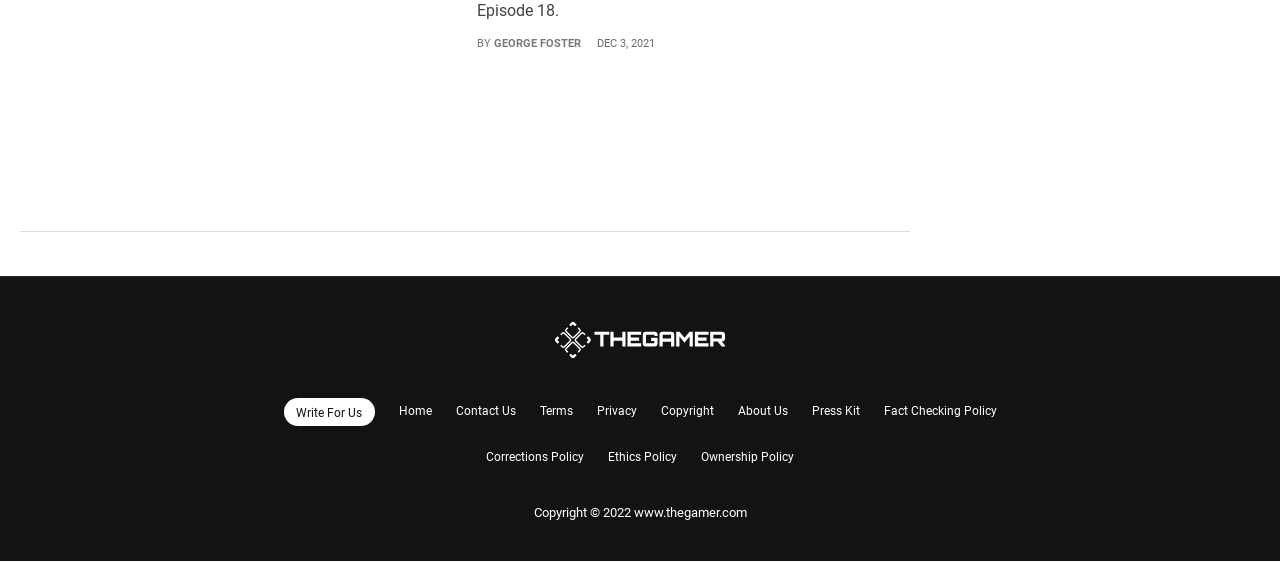What type of content does the website provide?
Based on the visual, give a brief answer using one word or a short phrase.

Gaming content